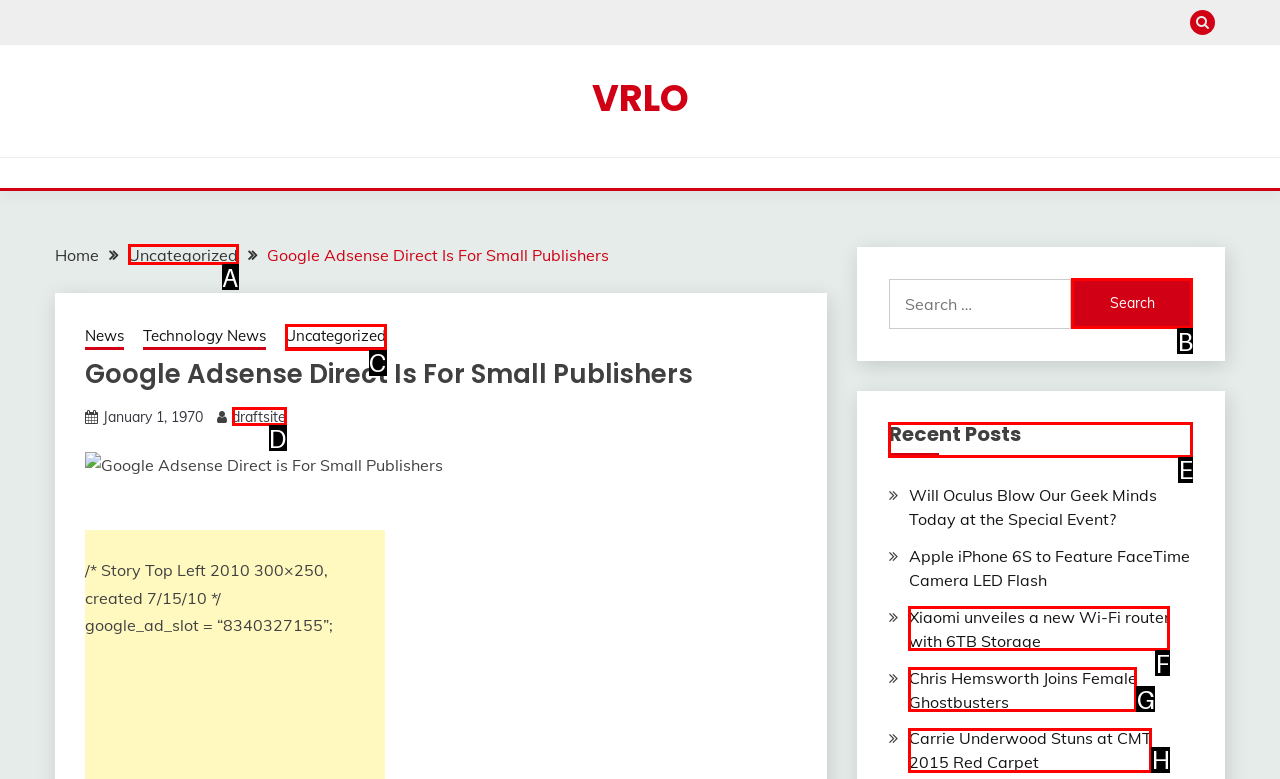Select the correct option from the given choices to perform this task: Read the blog. Provide the letter of that option.

None